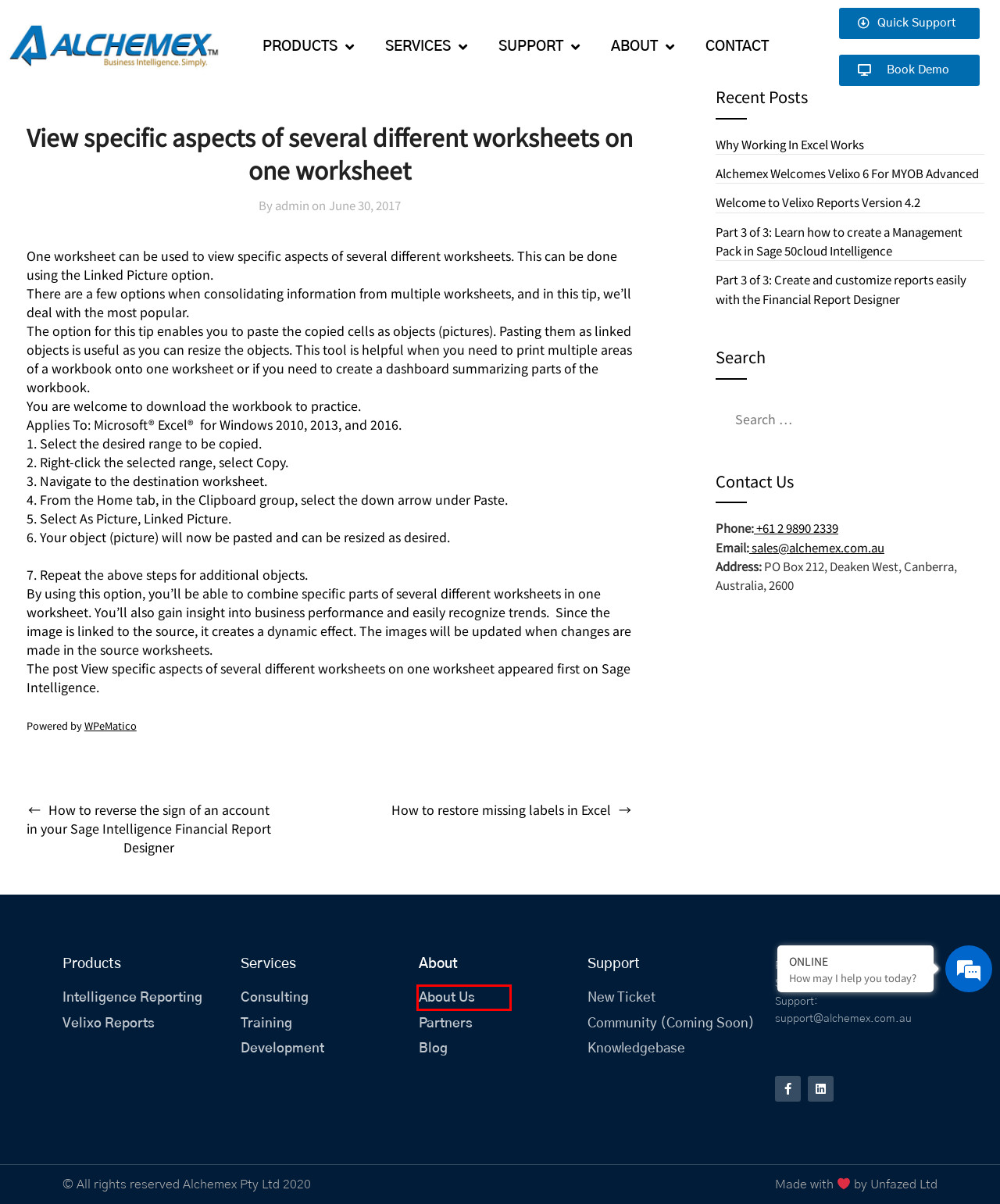Given a screenshot of a webpage with a red bounding box around an element, choose the most appropriate webpage description for the new page displayed after clicking the element within the bounding box. Here are the candidates:
A. Products - Alchemex
B. Partners - Alchemex
C. Part 3 of 3: Create and customize reports easily with the Financial Report Designer - Alchemex
D. How to restore missing labels in Excel - Alchemex
E. About Us - Alchemex
F. Consulting - Alchemex
G. Create Support Ticket - Alchemex
H. Alchemex Welcomes Velixo 6 For MYOB Advanced - Alchemex

E